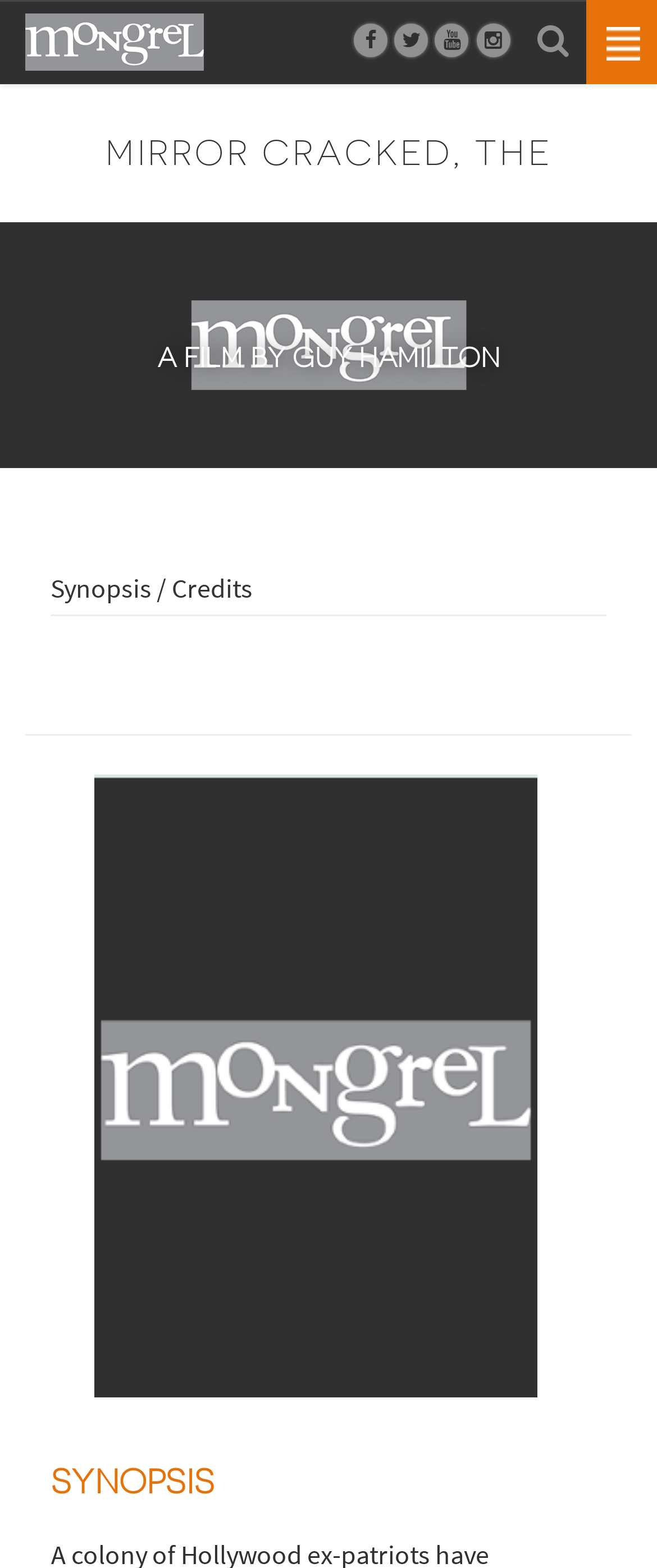What is the title of the film?
Answer the question with a detailed and thorough explanation.

The title of the film can be found in the heading element with the text 'MIRROR CRACKED, THE' and also in the image element with the same text. It is likely that this is the title of the film being presented on this webpage.